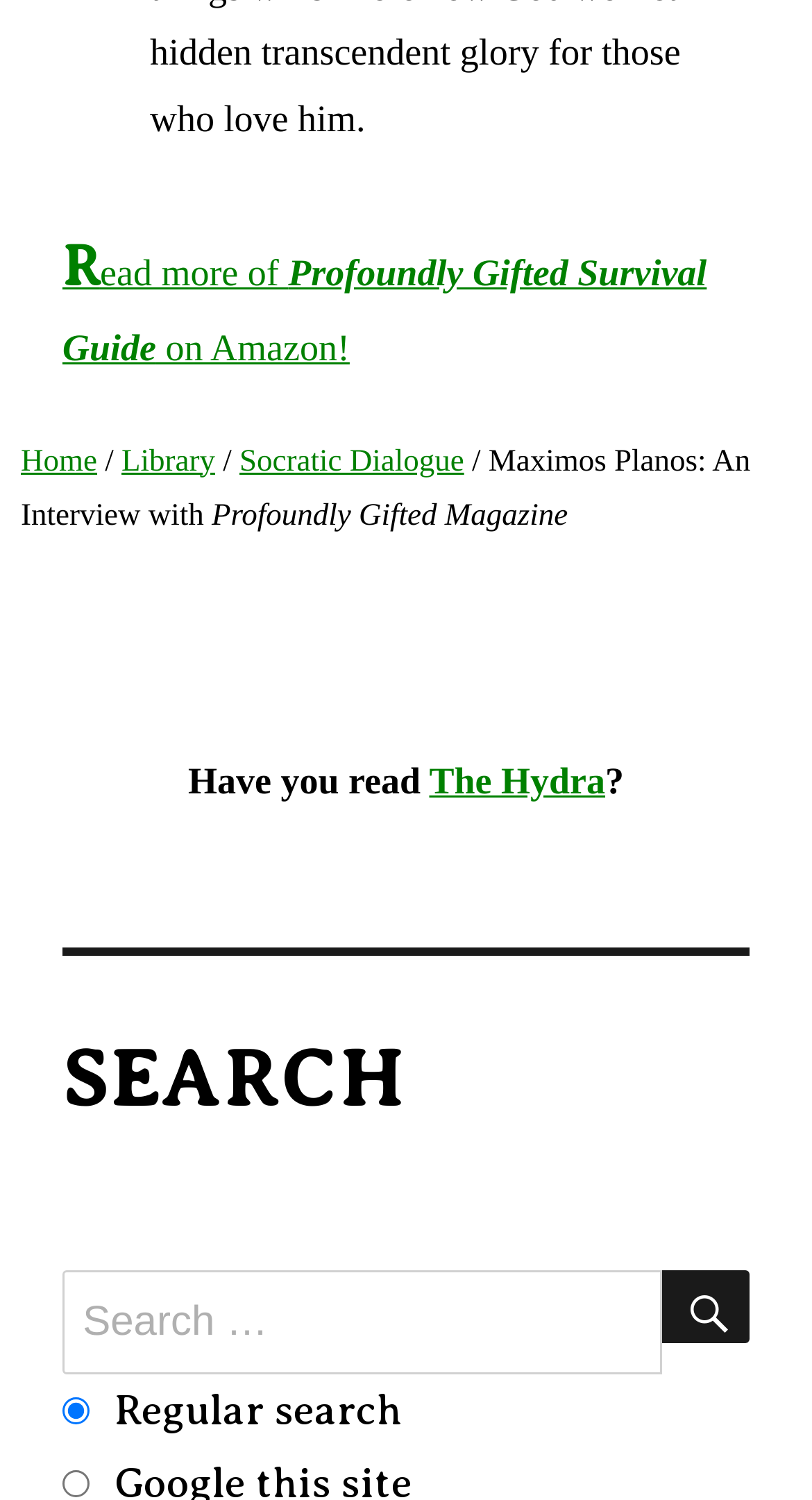What is the name of the book being promoted?
Look at the screenshot and respond with a single word or phrase.

The Hydra